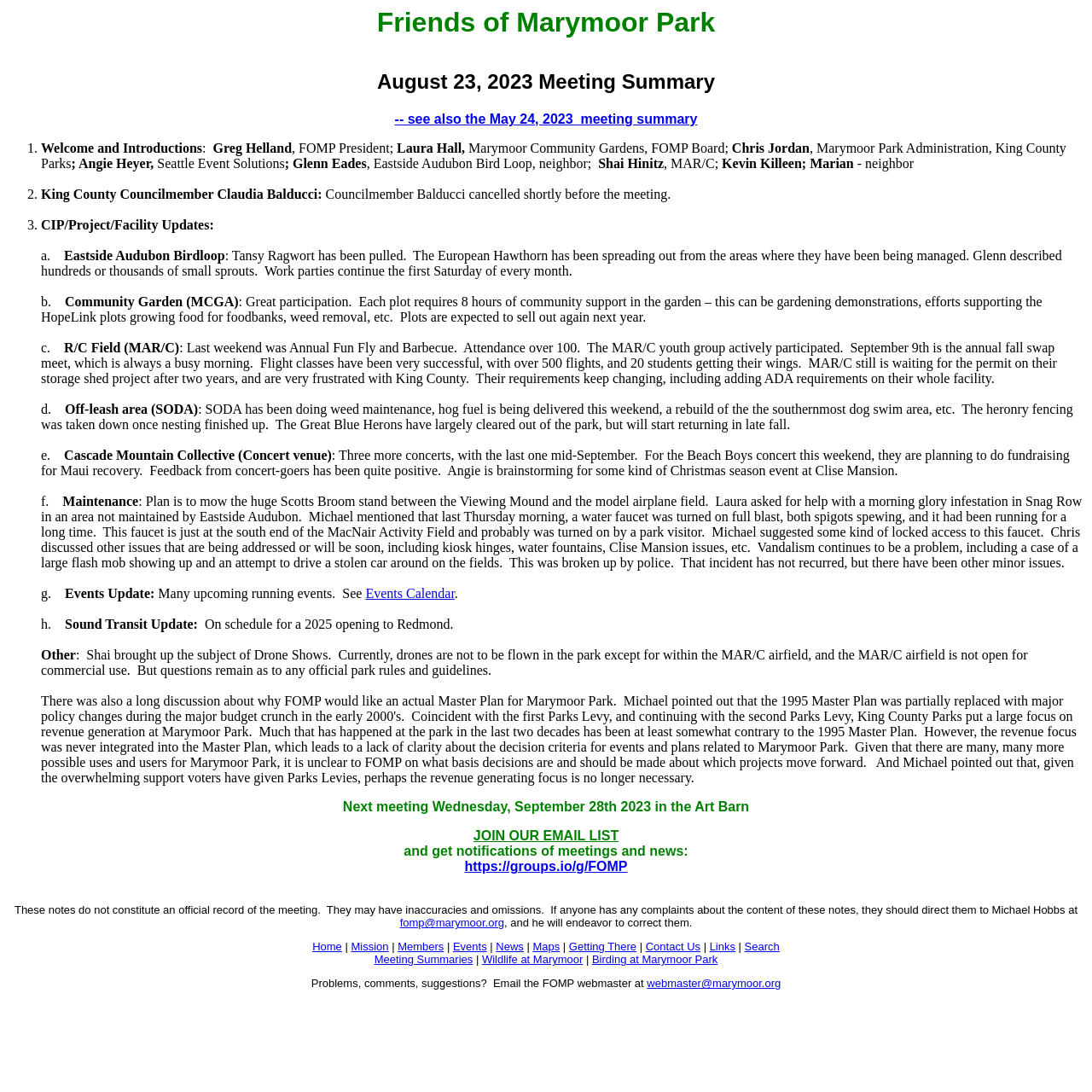Review the image closely and give a comprehensive answer to the question: What is the purpose of the morning glory infestation request?

I found the answer by reading the text content of the webpage, specifically the section about Maintenance, which mentions 'Laura asked for help with a morning glory infestation in Snag Row in an area not maintained by Eastside Audubon'.